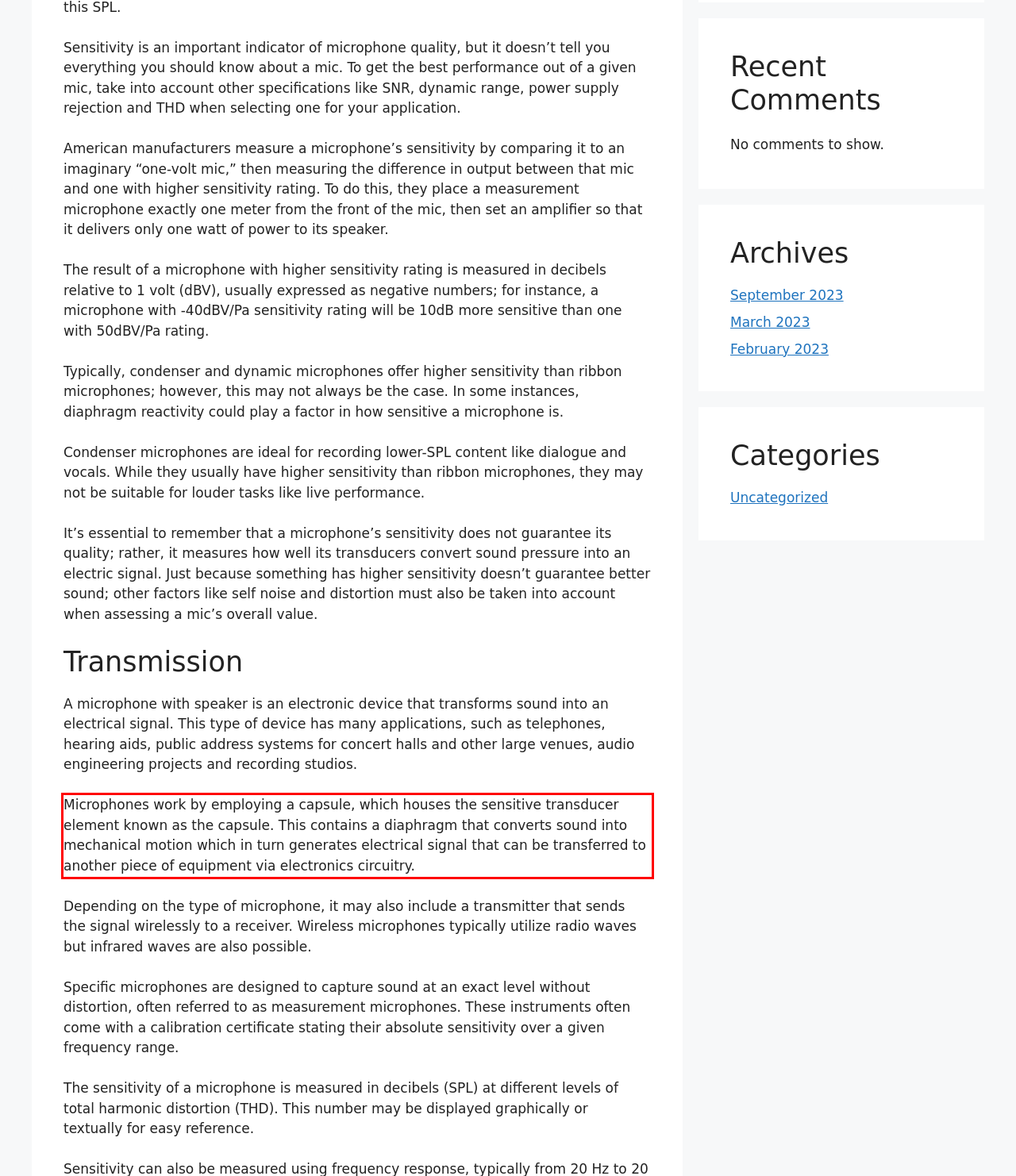Please analyze the provided webpage screenshot and perform OCR to extract the text content from the red rectangle bounding box.

Microphones work by employing a capsule, which houses the sensitive transducer element known as the capsule. This contains a diaphragm that converts sound into mechanical motion which in turn generates electrical signal that can be transferred to another piece of equipment via electronics circuitry.